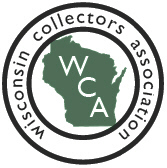What font style is used for the circular border?
Answer the question in a detailed and comprehensive manner.

The circular border surrounding the image has the words 'Wisconsin Collectors Association' inscribed in a stylish font, adding a touch of sophistication to the logo.